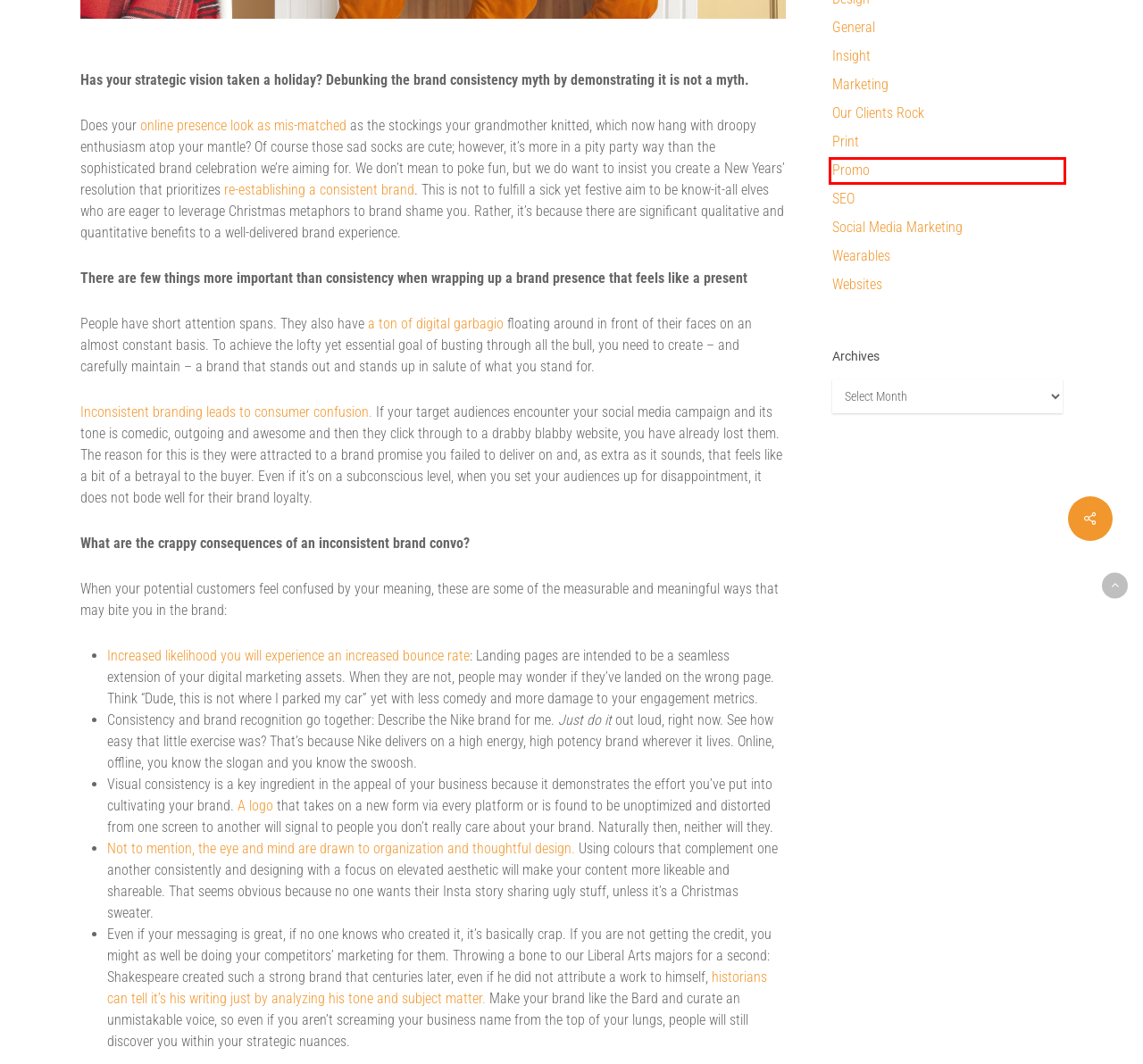Look at the screenshot of a webpage where a red bounding box surrounds a UI element. Your task is to select the best-matching webpage description for the new webpage after you click the element within the bounding box. The available options are:
A. Wearables Archives - CR Creative Co. Ltd.
B. General Archives - CR Creative Co. Ltd.
C. Marketing News & Articles - CR Creative Co. Ltd.
D. Promo Archives - CR Creative Co. Ltd.
E. What is Branding? Understanding its Importance in 2024
F. SEO News & Articles - CR Creative Co. Ltd.
G. Digital Marketing Services - CR Creative Co. Ltd.
H. Websites News & Articles - CR Creative Co. Ltd.

D